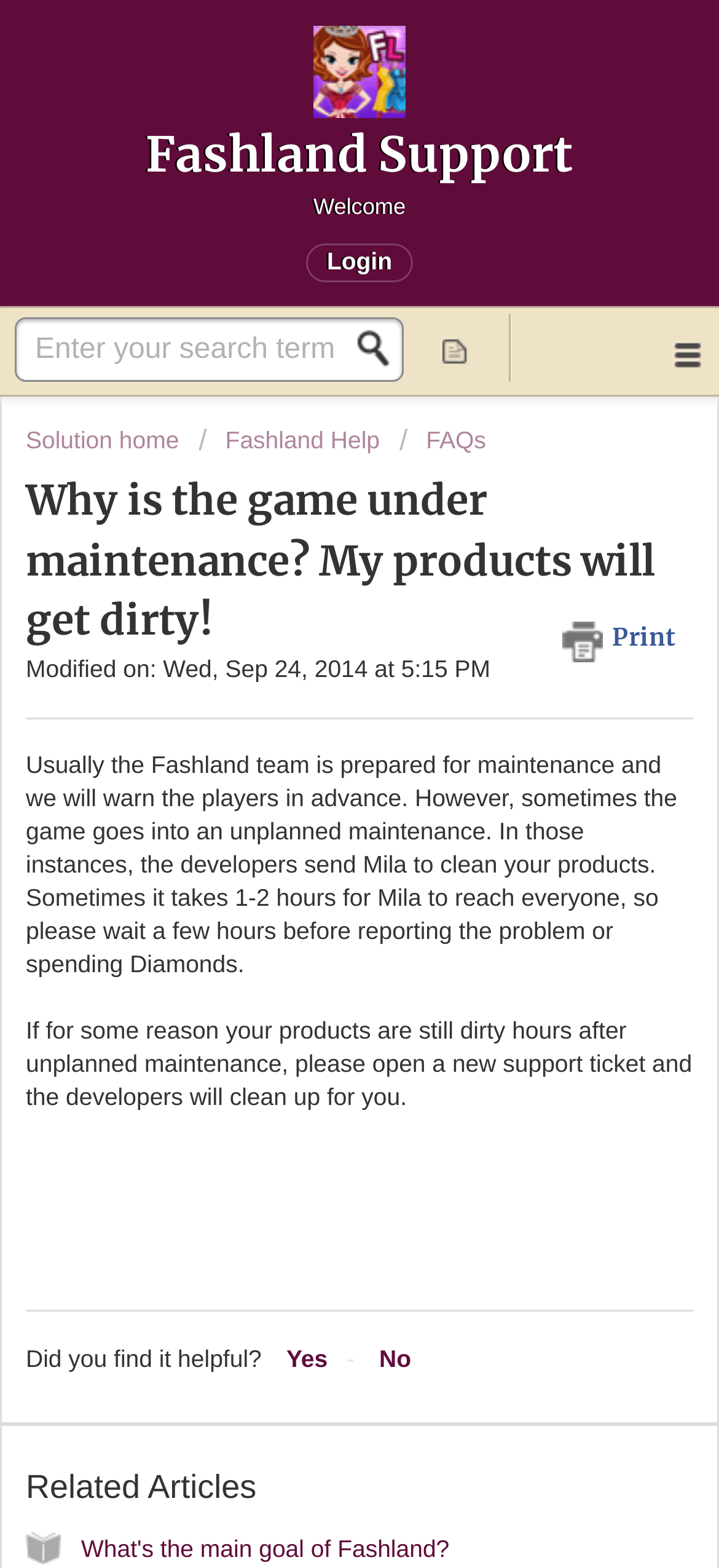Please determine the bounding box coordinates of the area that needs to be clicked to complete this task: 'Login to the account'. The coordinates must be four float numbers between 0 and 1, formatted as [left, top, right, bottom].

[0.426, 0.155, 0.574, 0.18]